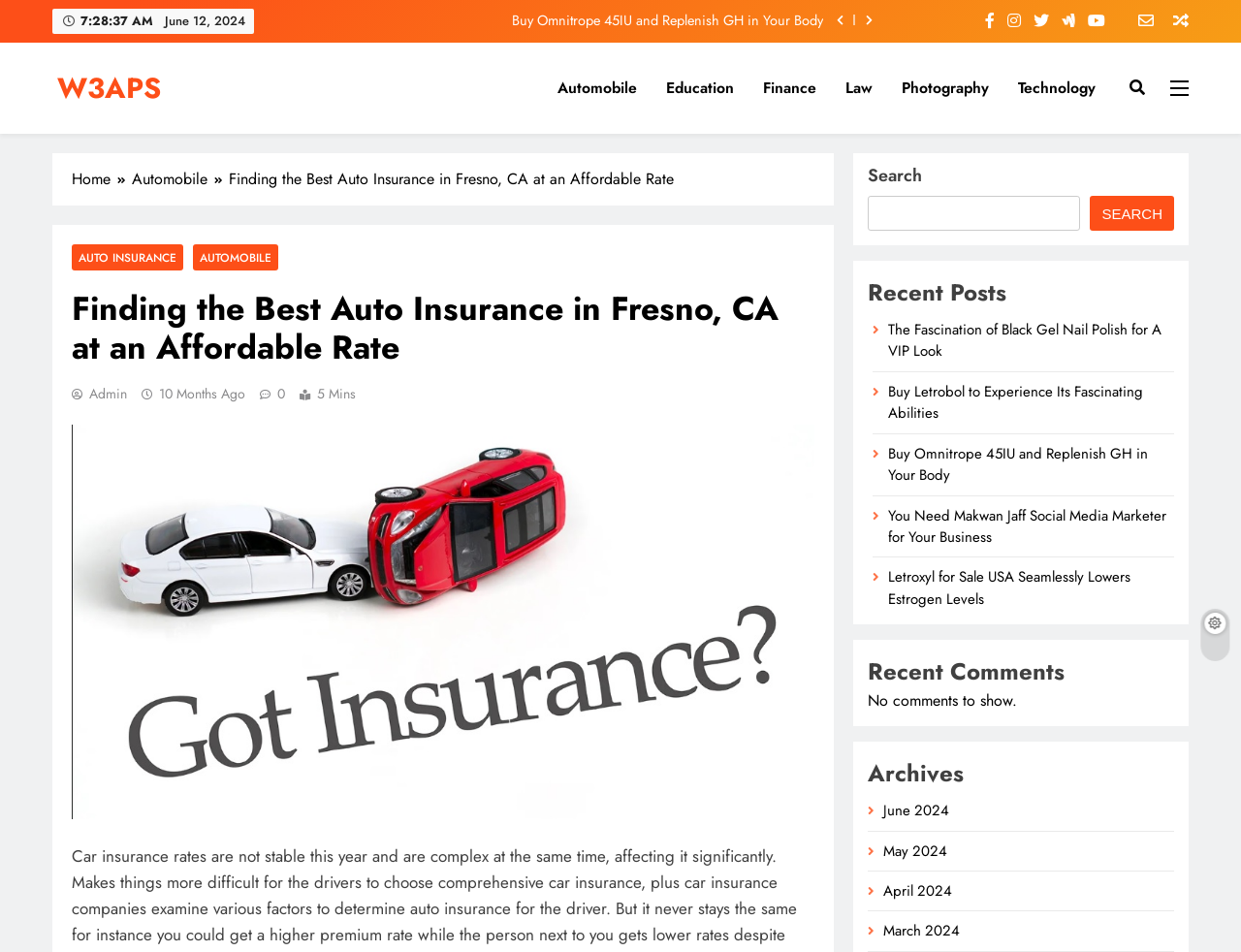Please identify the coordinates of the bounding box for the clickable region that will accomplish this instruction: "Read recent post about Omnitrope 45IU".

[0.716, 0.465, 0.925, 0.51]